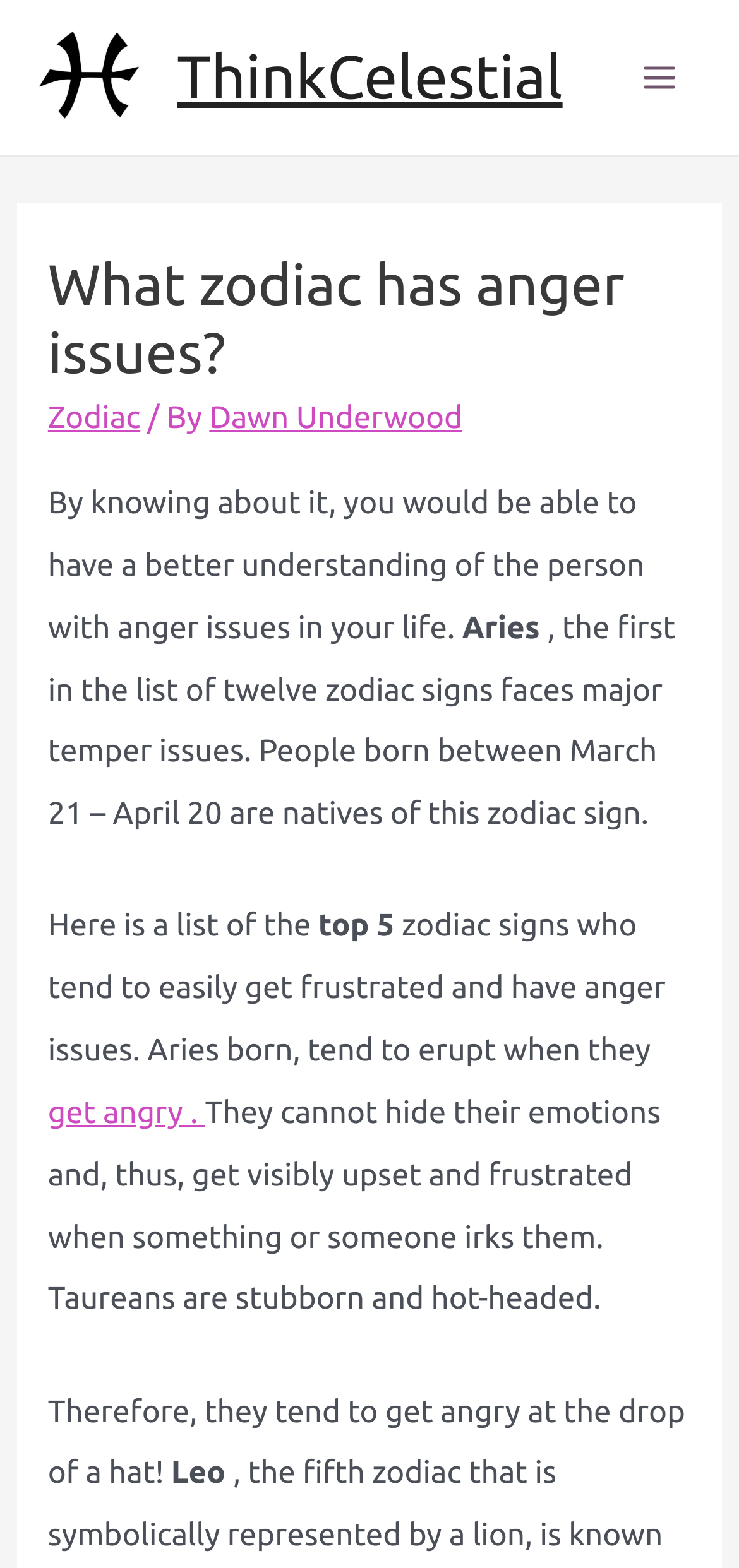Refer to the image and offer a detailed explanation in response to the question: What is the emotion that Aries cannot hide?

The article states that Aries cannot hide their emotions, which is evident from the sentence 'They cannot hide their emotions and, thus, get visibly upset and frustrated when something or someone irks them.'